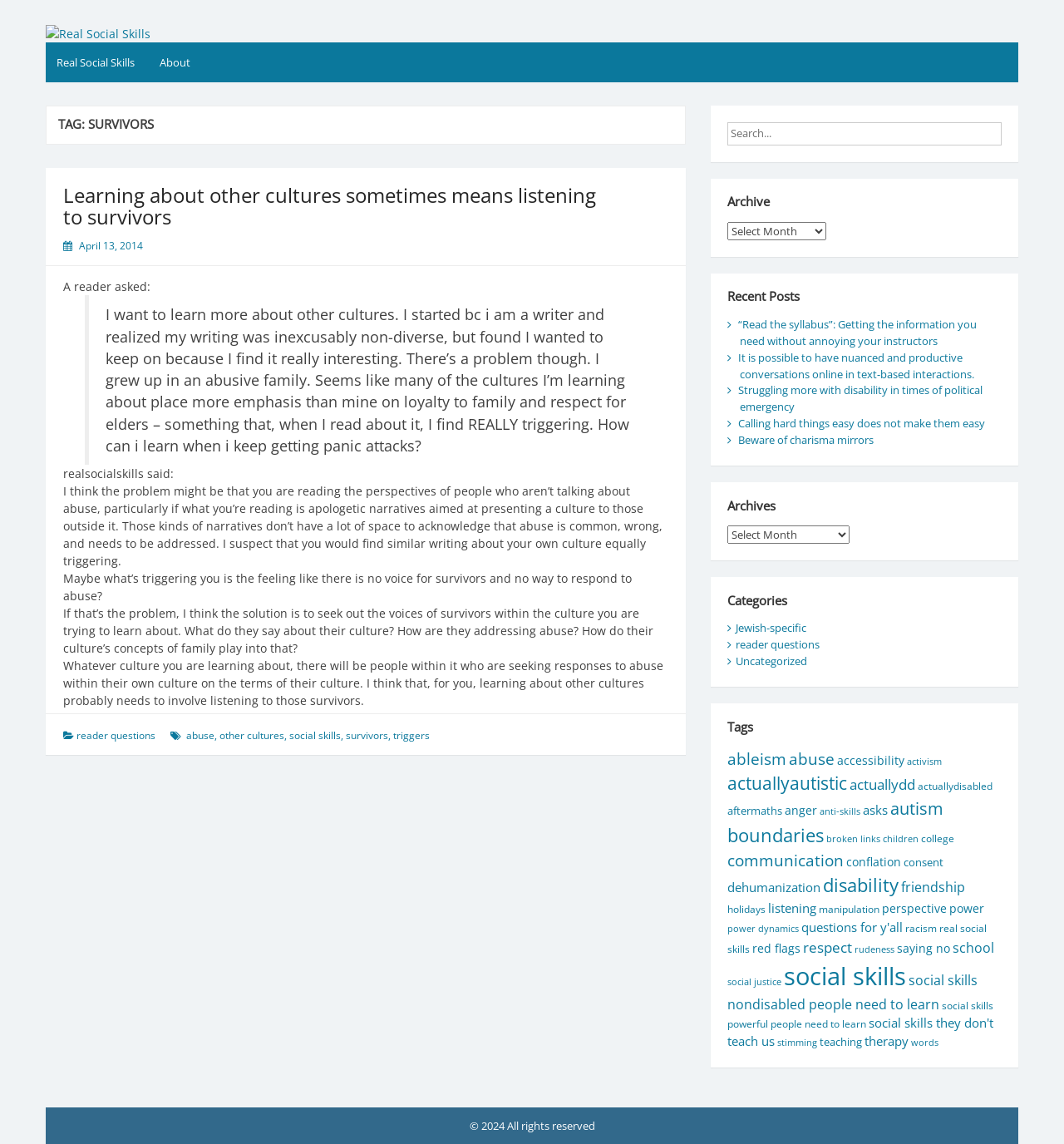Find the bounding box coordinates for the UI element whose description is: "actuallydisabled". The coordinates should be four float numbers between 0 and 1, in the format [left, top, right, bottom].

[0.862, 0.681, 0.933, 0.693]